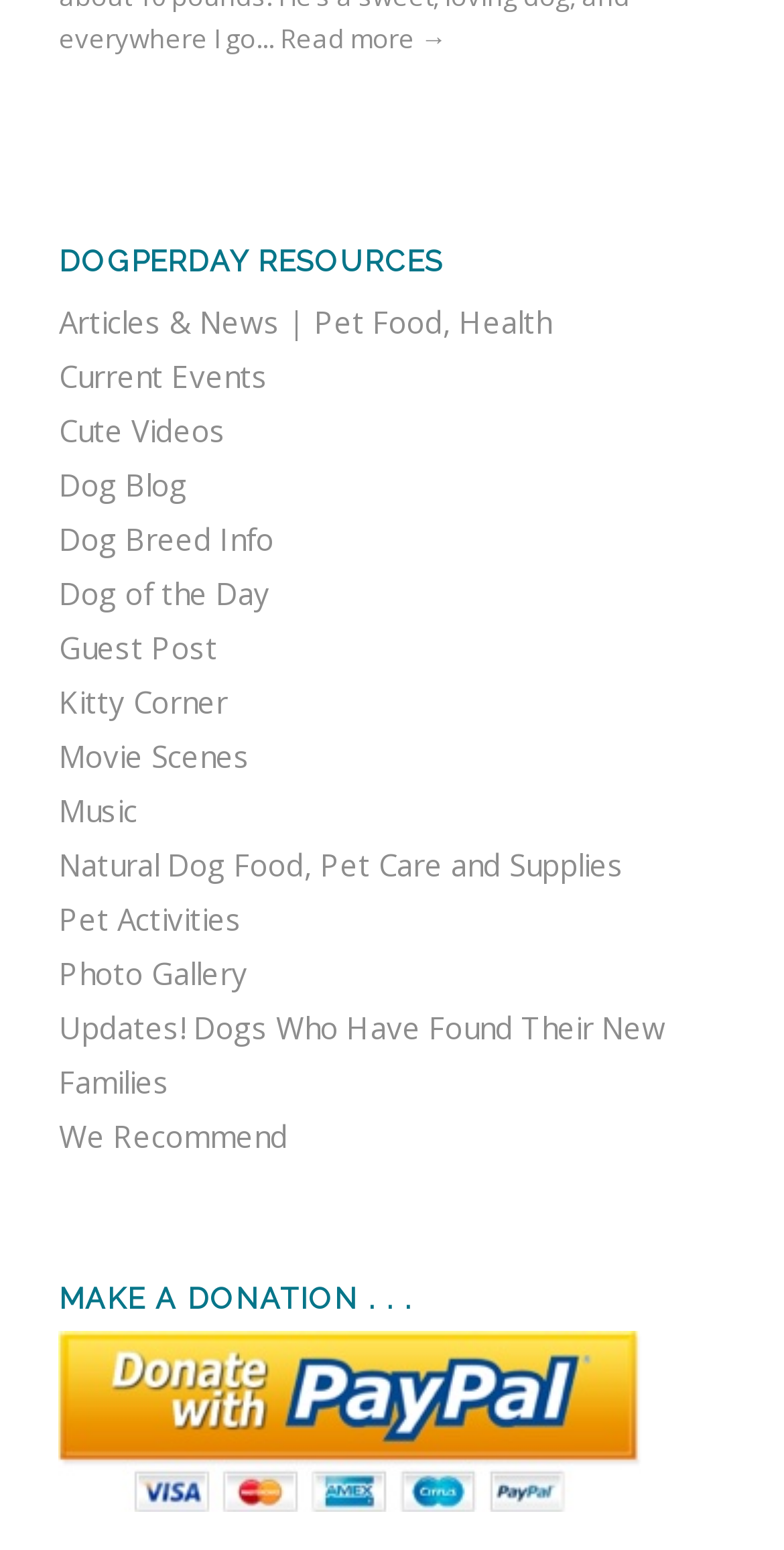Locate the bounding box coordinates of the area that needs to be clicked to fulfill the following instruction: "Read more about dog resources". The coordinates should be in the format of four float numbers between 0 and 1, namely [left, top, right, bottom].

[0.357, 0.012, 0.57, 0.04]